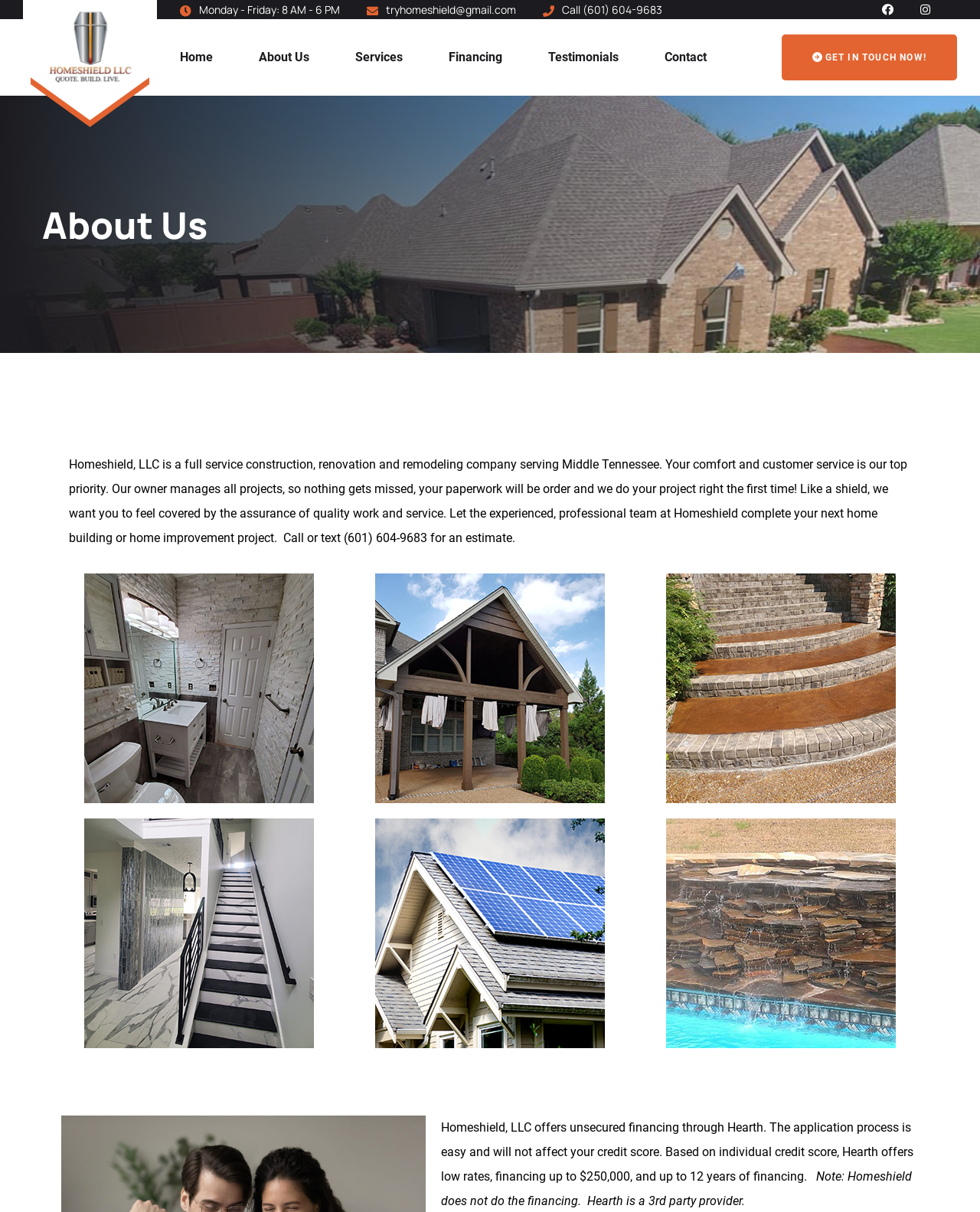Locate the bounding box coordinates of the segment that needs to be clicked to meet this instruction: "View the About Us page".

[0.264, 0.038, 0.316, 0.057]